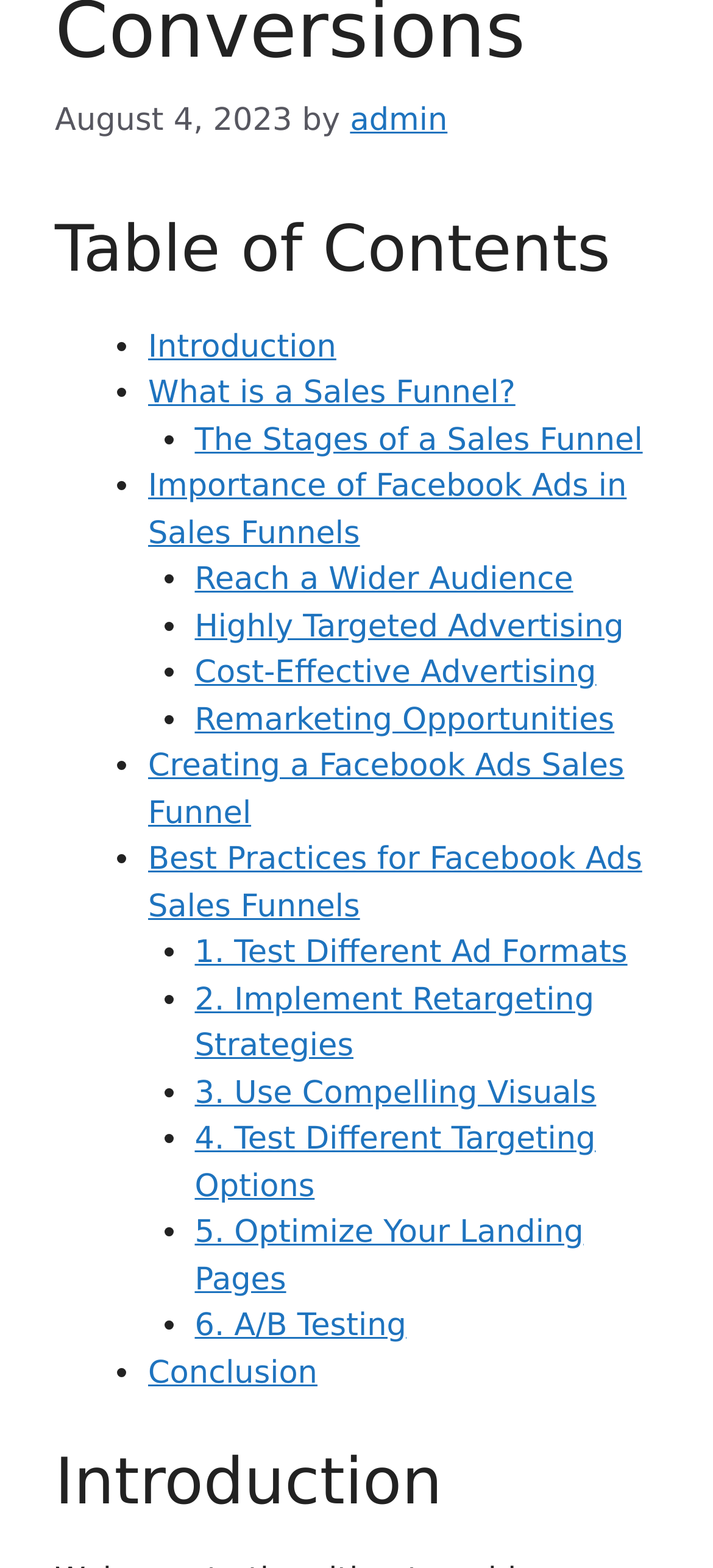Please determine the bounding box coordinates for the element that should be clicked to follow these instructions: "View 'Conclusion'".

[0.208, 0.864, 0.445, 0.887]